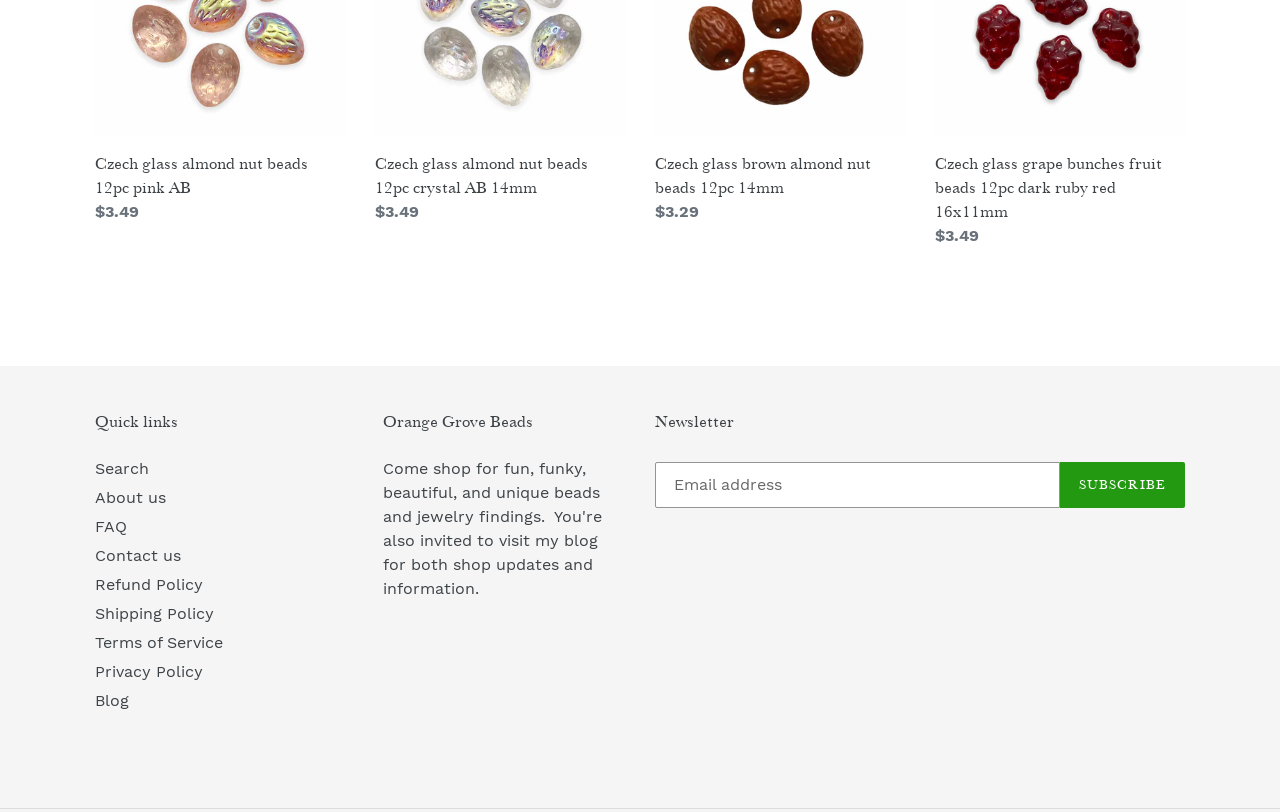Locate the bounding box of the UI element based on this description: "Privacy Policy". Provide four float numbers between 0 and 1 as [left, top, right, bottom].

[0.074, 0.815, 0.159, 0.838]